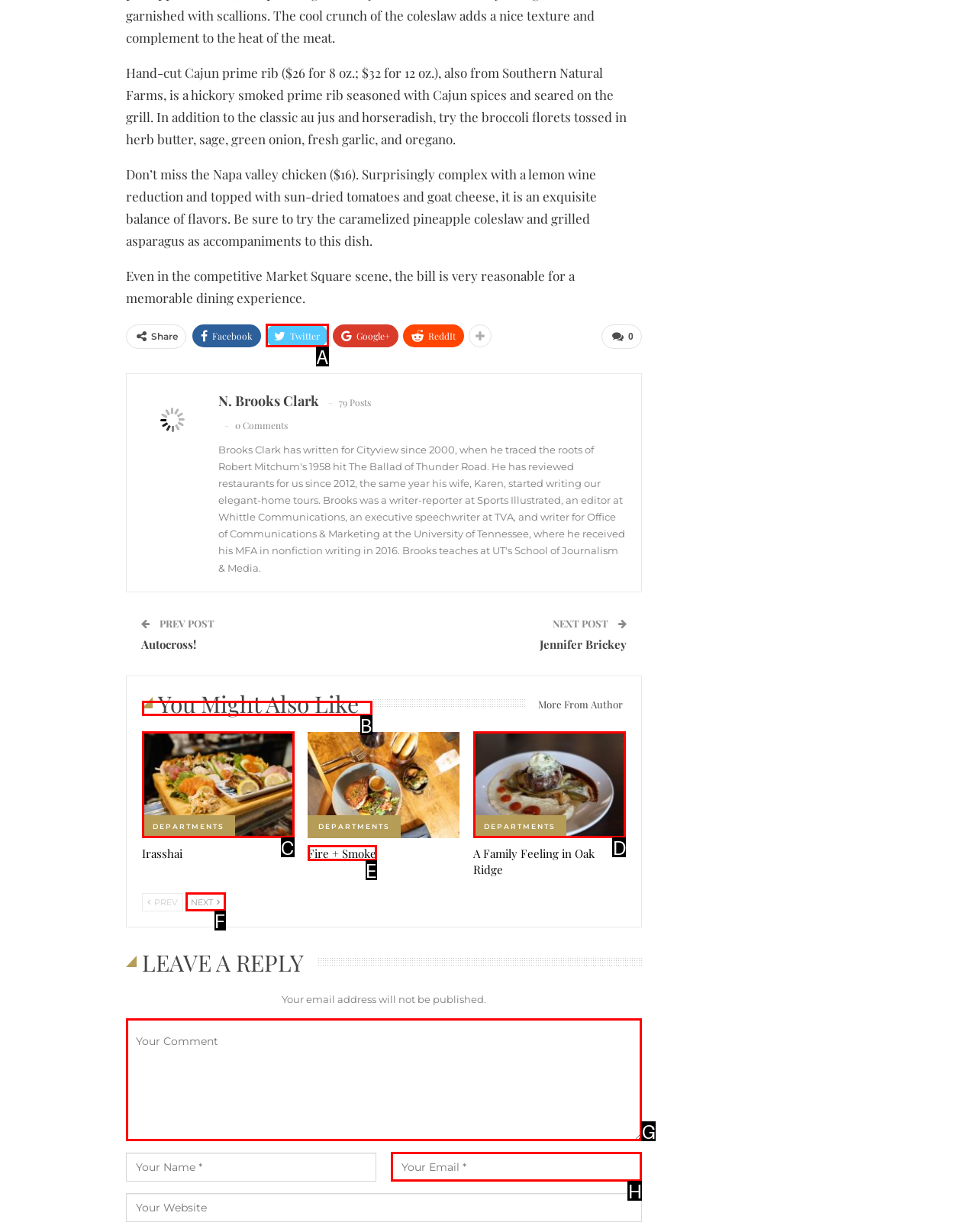Identify the HTML element that corresponds to the following description: lprost@wisc.edu Provide the letter of the best matching option.

None